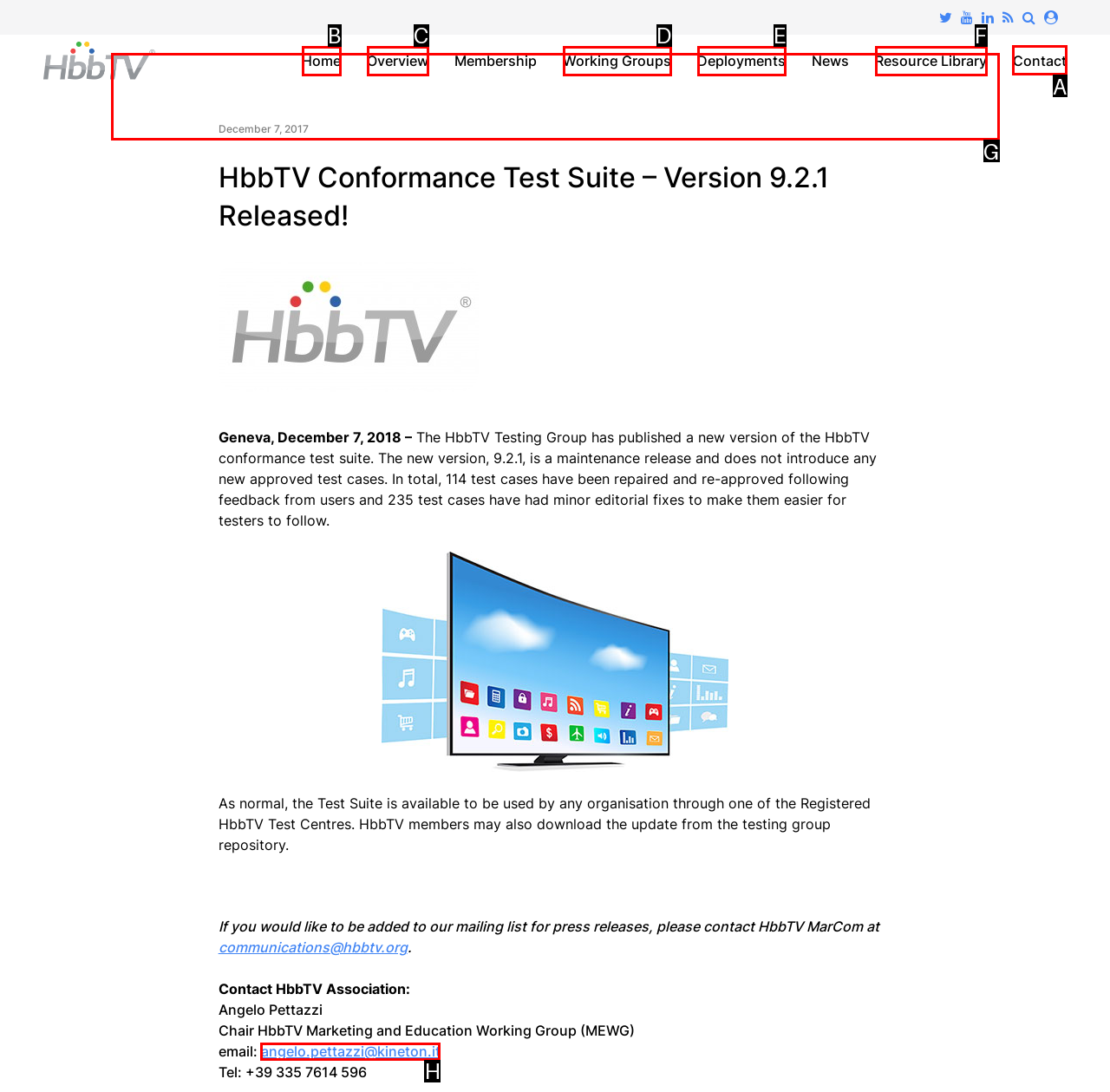Tell me the correct option to click for this task: Click the Contact link
Write down the option's letter from the given choices.

A